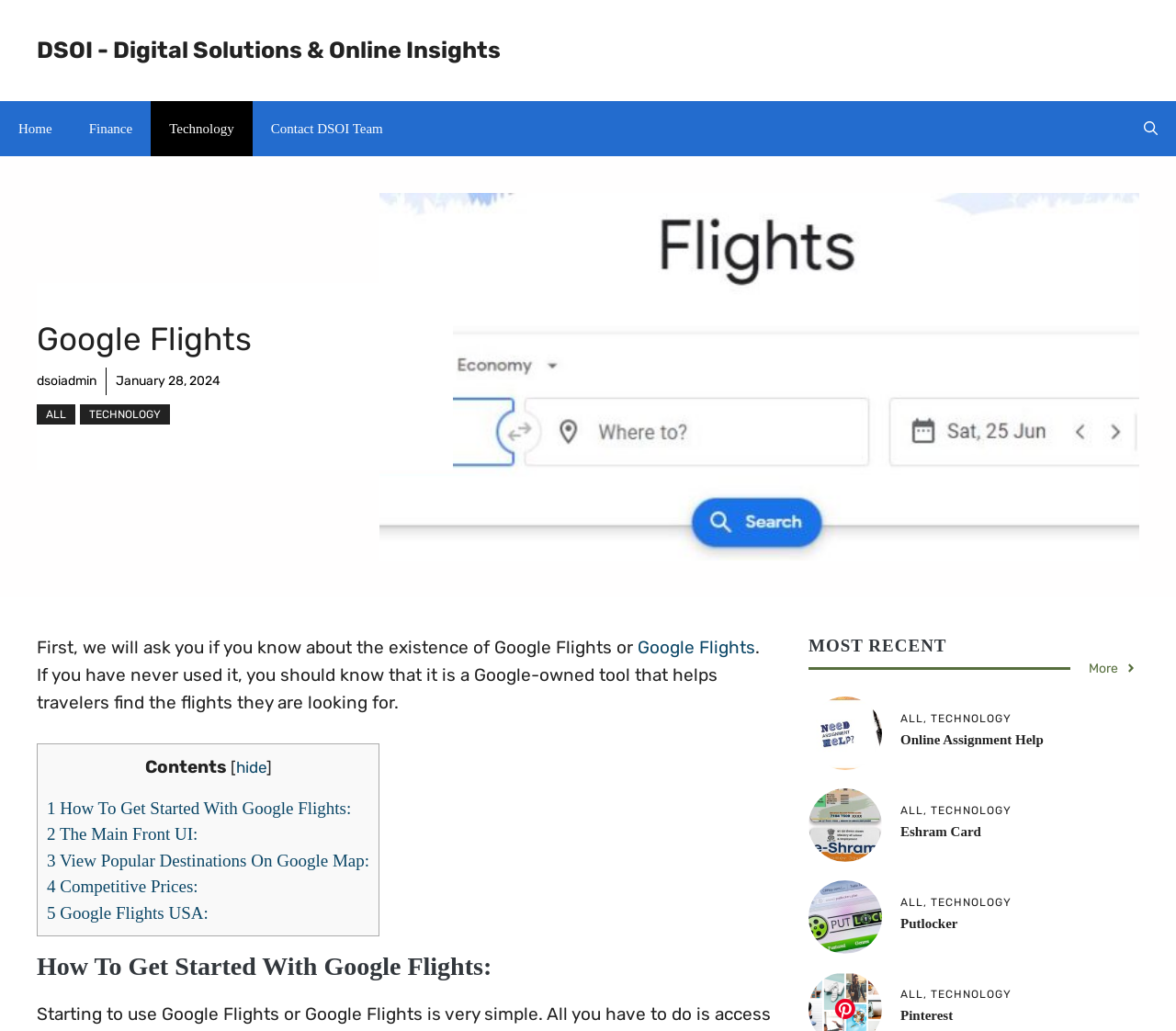Find the bounding box coordinates for the area you need to click to carry out the instruction: "Click on the 'Home' link". The coordinates should be four float numbers between 0 and 1, indicated as [left, top, right, bottom].

[0.0, 0.098, 0.06, 0.152]